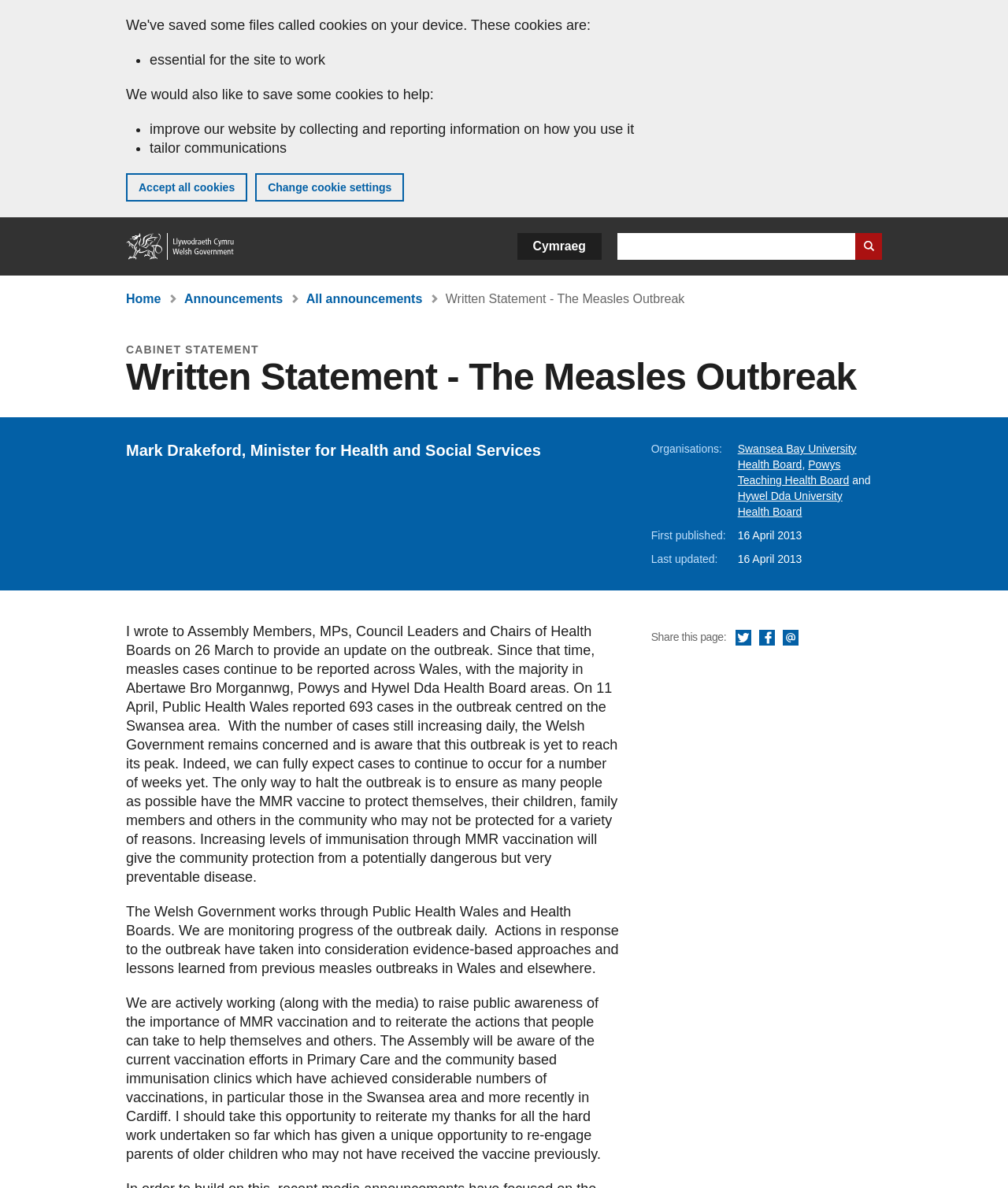Answer this question in one word or a short phrase: What is the name of the Minister for Health and Social Services?

Mark Drakeford